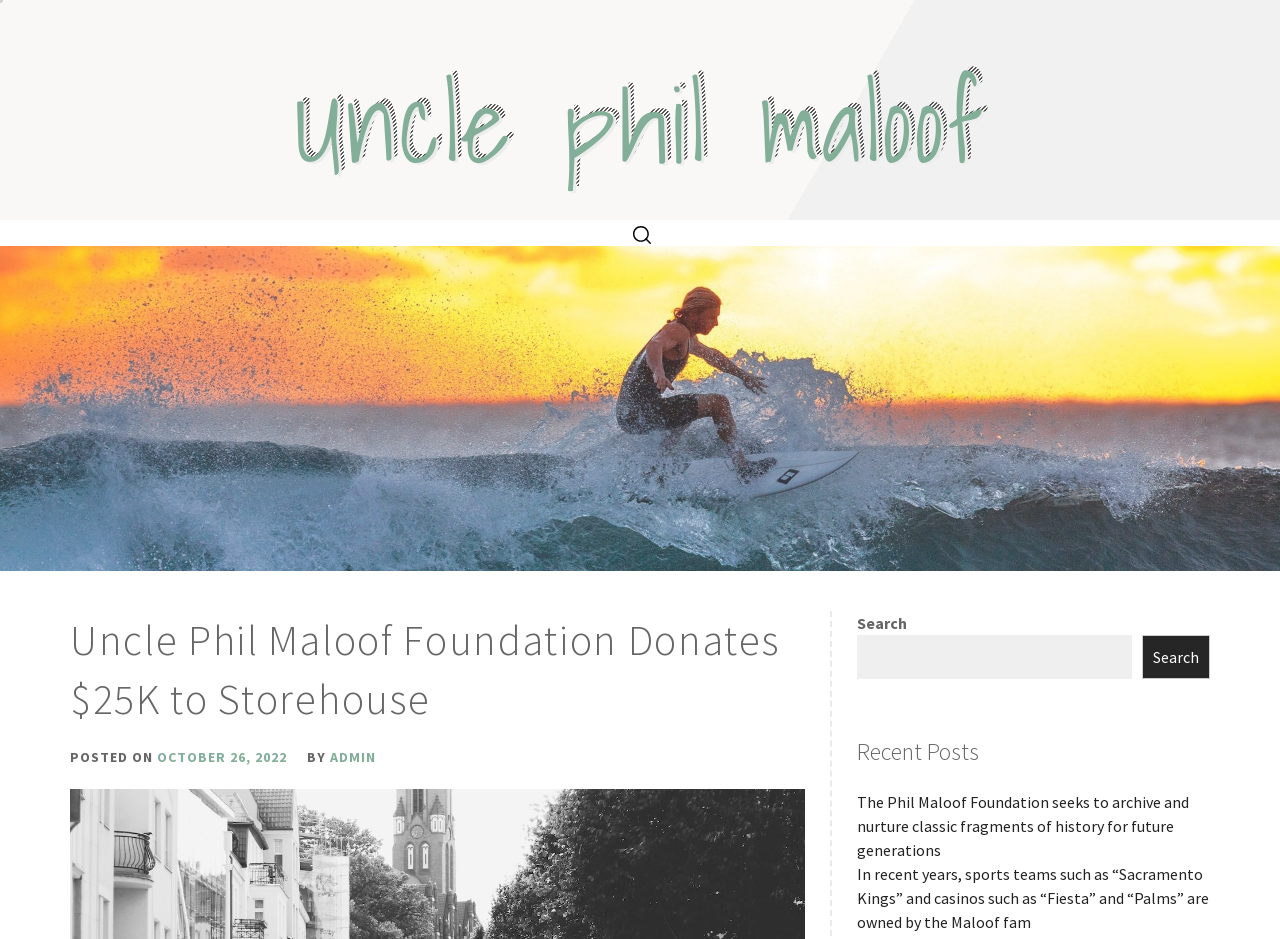Provide a short, one-word or phrase answer to the question below:
What is the name of the foundation that donated to Storehouse?

Uncle Phil Maloof Foundation